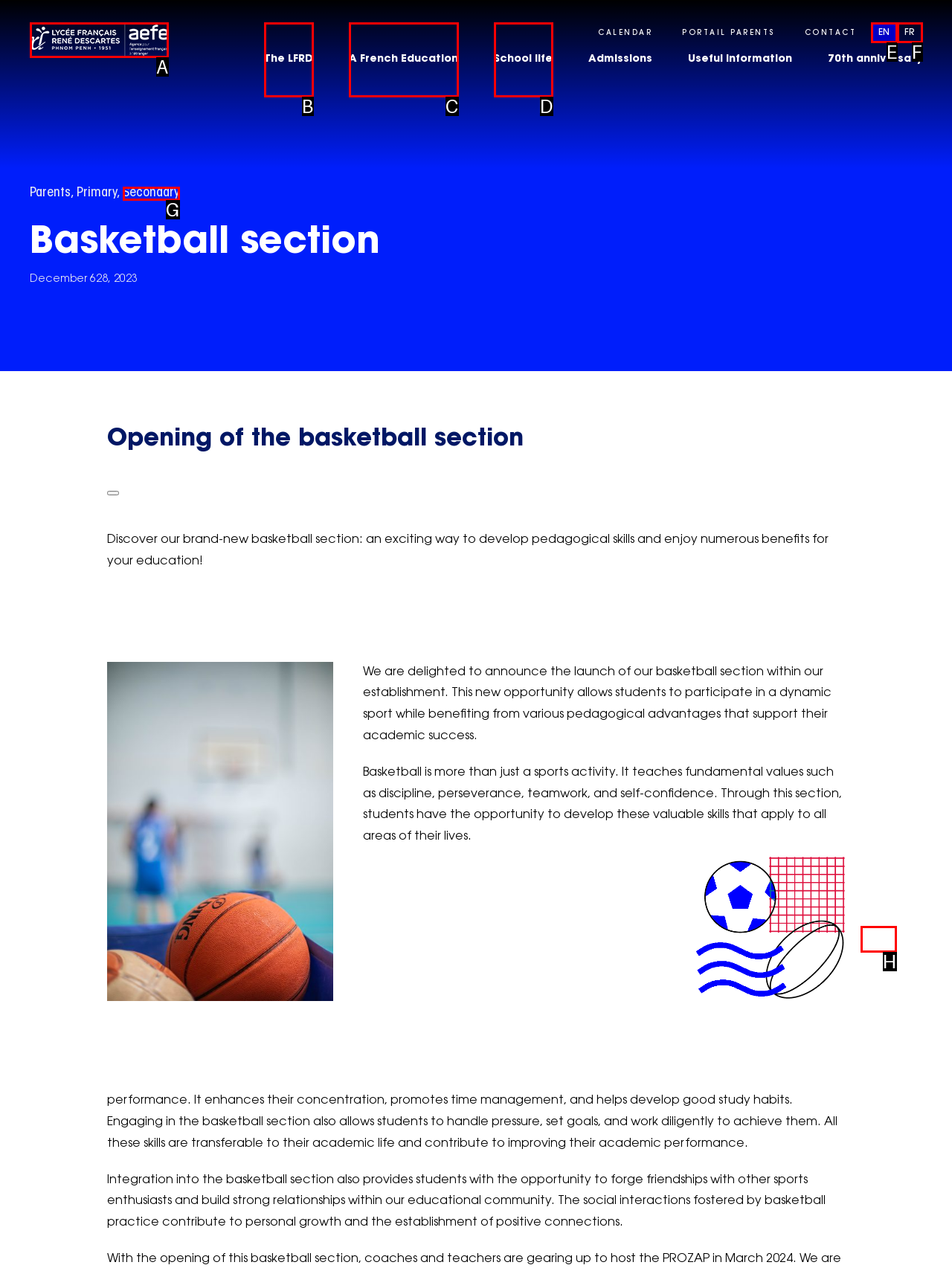Given the element description: Tweet Tweet on Twitter
Pick the letter of the correct option from the list.

None